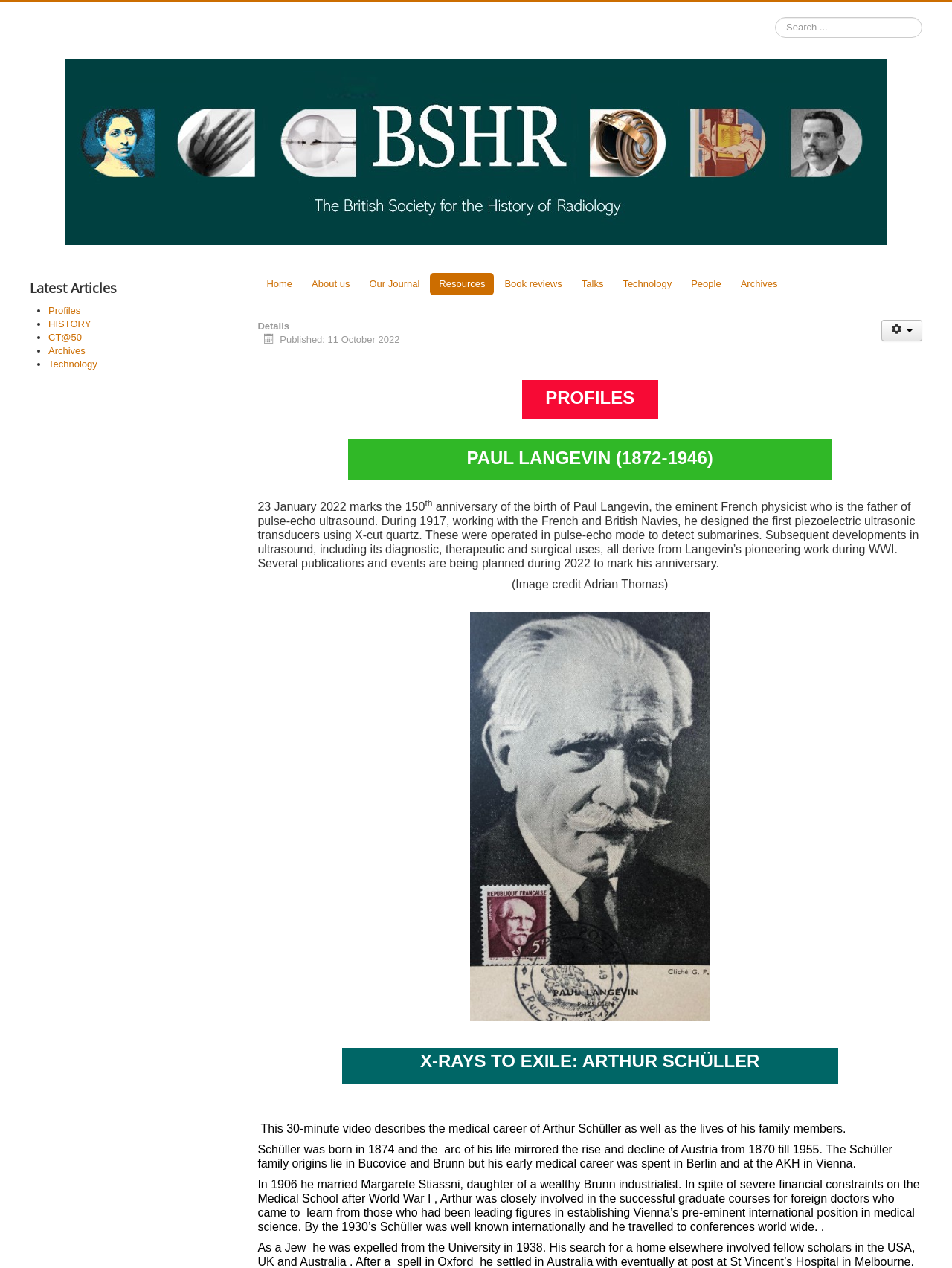Refer to the image and provide a thorough answer to this question:
What is the anniversary being marked in 2022?

I found a StaticText element with the text '23 January 2022 marks the 150th anniversary of the birth of Paul Langevin...' which suggests that the anniversary being marked in 2022 is the 150th anniversary of Paul Langevin's birth.